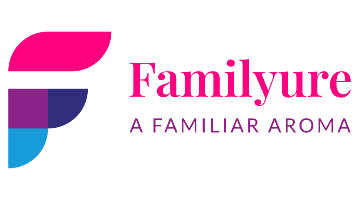Generate an elaborate caption for the image.

The image features the vibrant logo of "Familyure," characterized by a modern and colorful design. The logo prominently displays the brand name "Familyure" in bold, eye-catching pink letters, accompanied by a tagline, "A Familiar Aroma," in a subtler font. The distinctive emblem consists of geometric shapes in shades of pink, purple, and blue, reflecting a fresh and contemporary aesthetic. This branding effectively conveys the essence of the brand, which is associated with fragrances and personal care products.